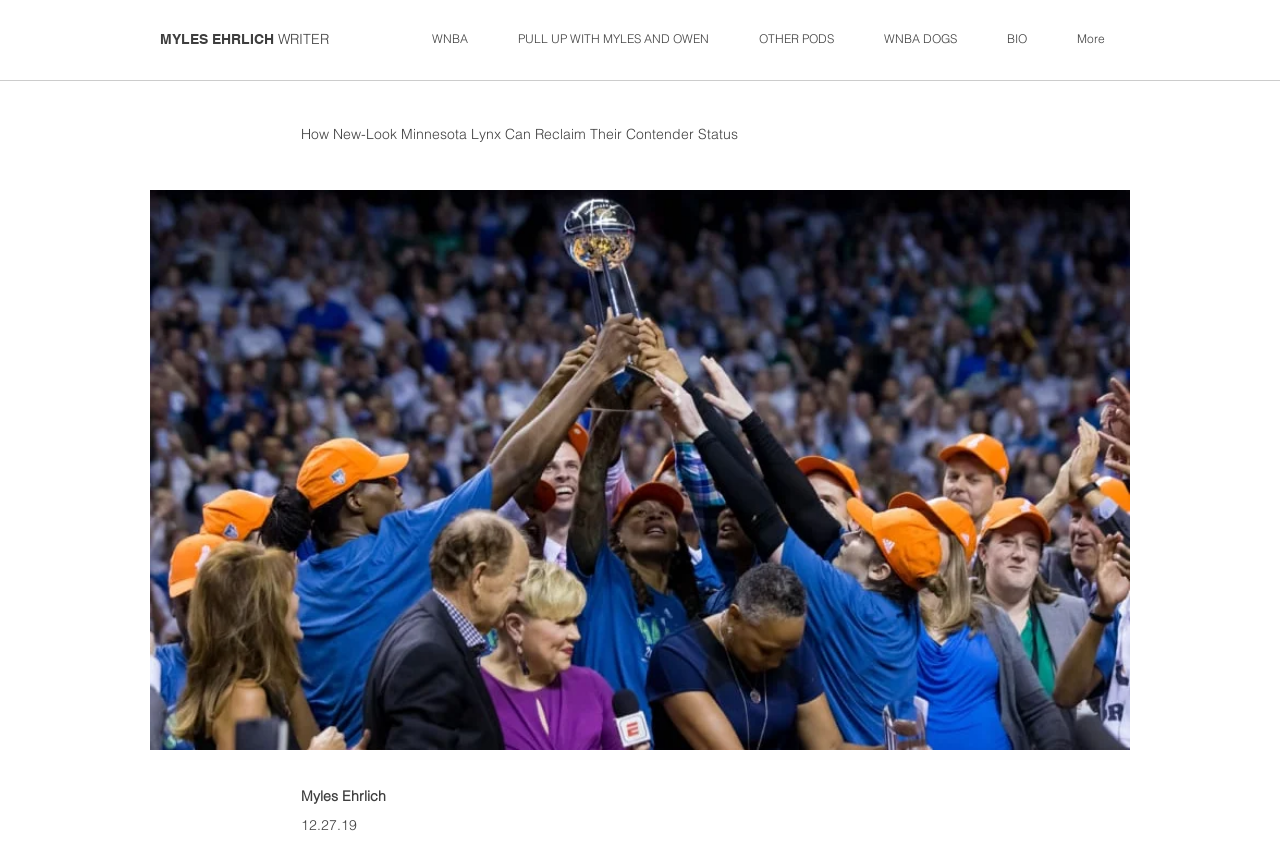Using details from the image, please answer the following question comprehensively:
What are the categories in the navigation menu?

The categories in the navigation menu can be found in the navigation element, which contains links to different categories, including WNBA, PULL UP WITH MYLES AND OWEN, OTHER PODS, WNBA DOGS, BIO, and More.